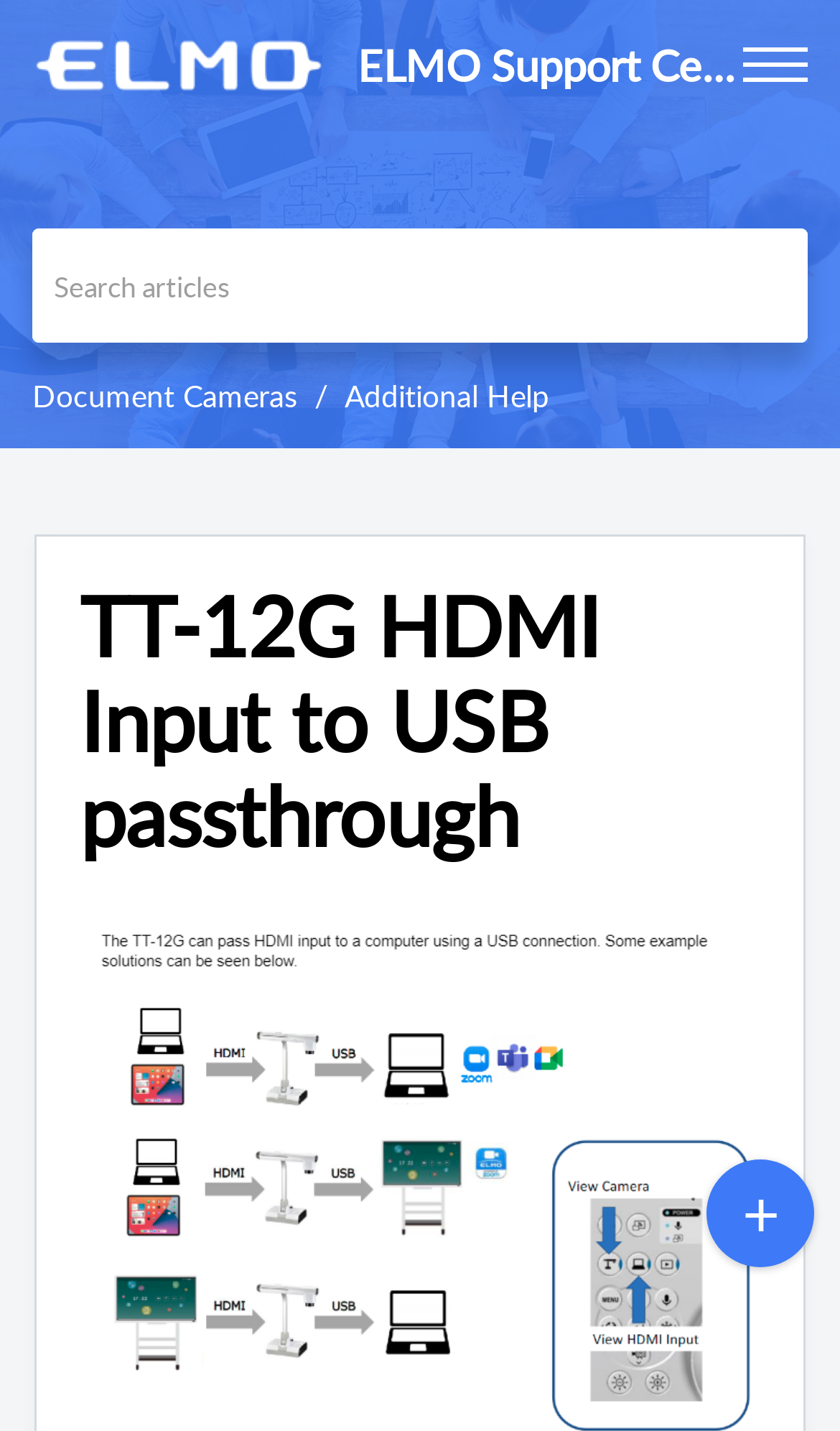Provide a brief response in the form of a single word or phrase:
What is the name of the support center?

ELMO Support Center